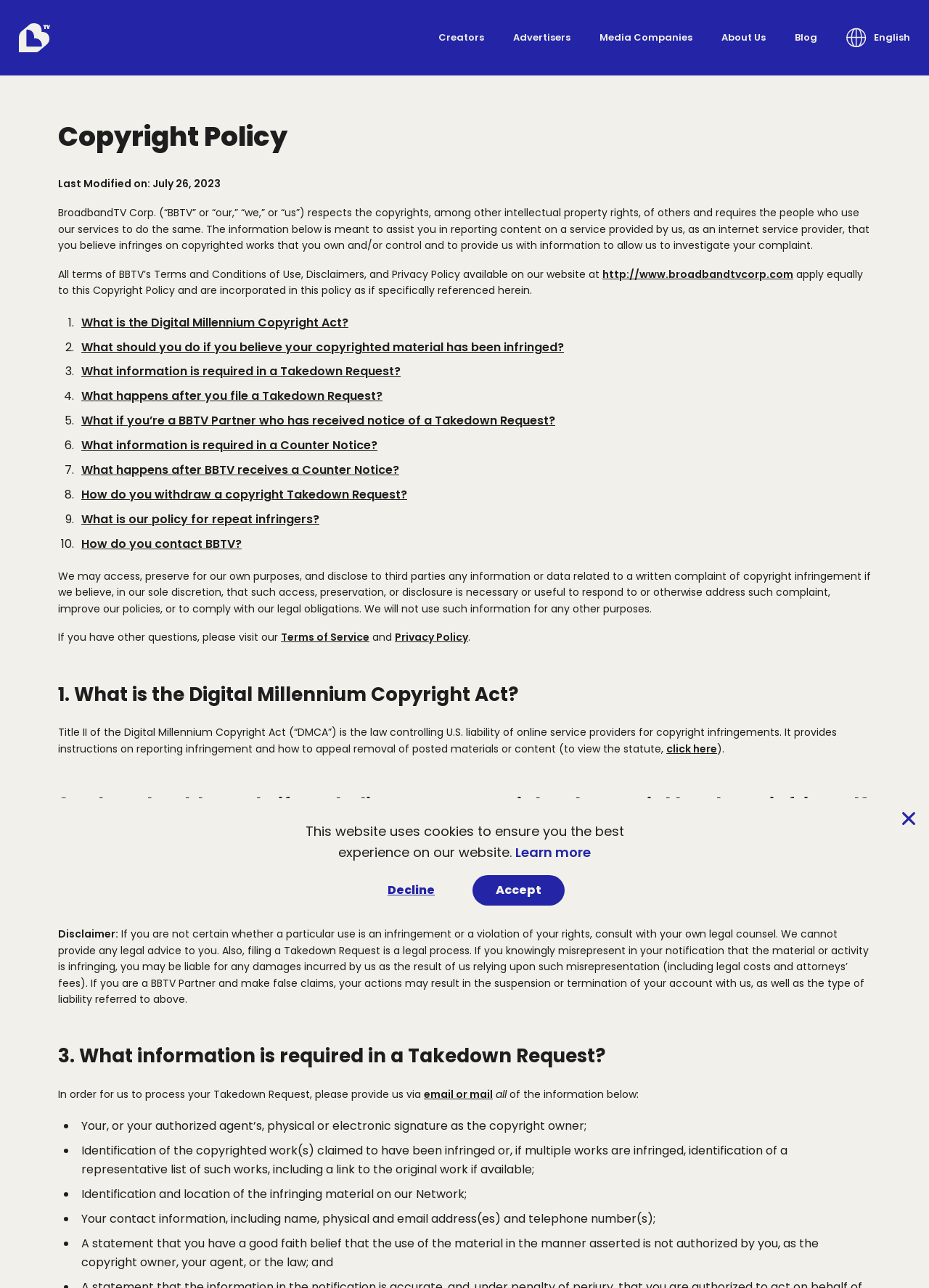Highlight the bounding box coordinates of the element you need to click to perform the following instruction: "Visit the 'http://www.broadbandtvcorp.com' website."

[0.648, 0.207, 0.854, 0.219]